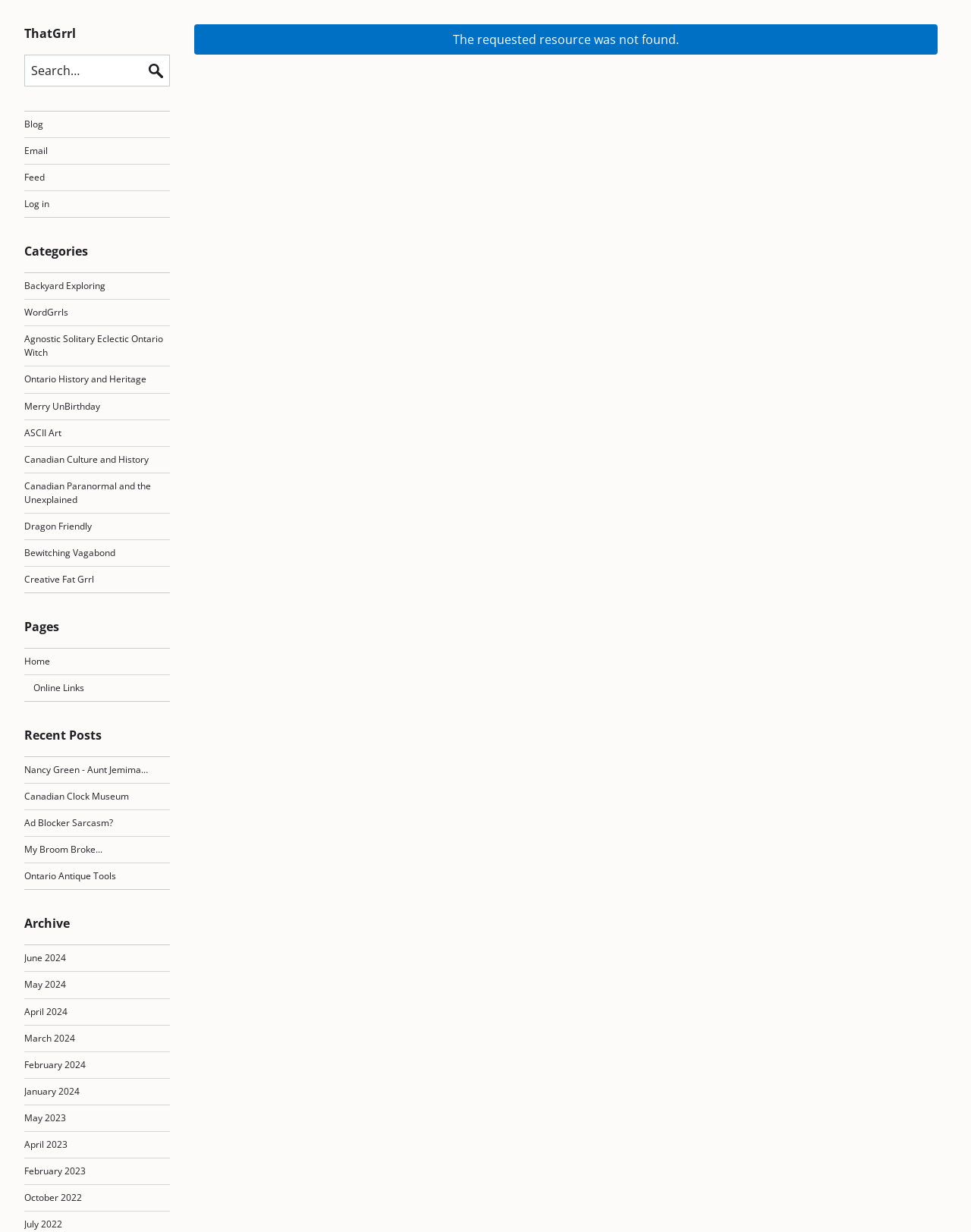Please identify the bounding box coordinates of the clickable element to fulfill the following instruction: "Click on the 'AGTC SUPPLIERS' link". The coordinates should be four float numbers between 0 and 1, i.e., [left, top, right, bottom].

None